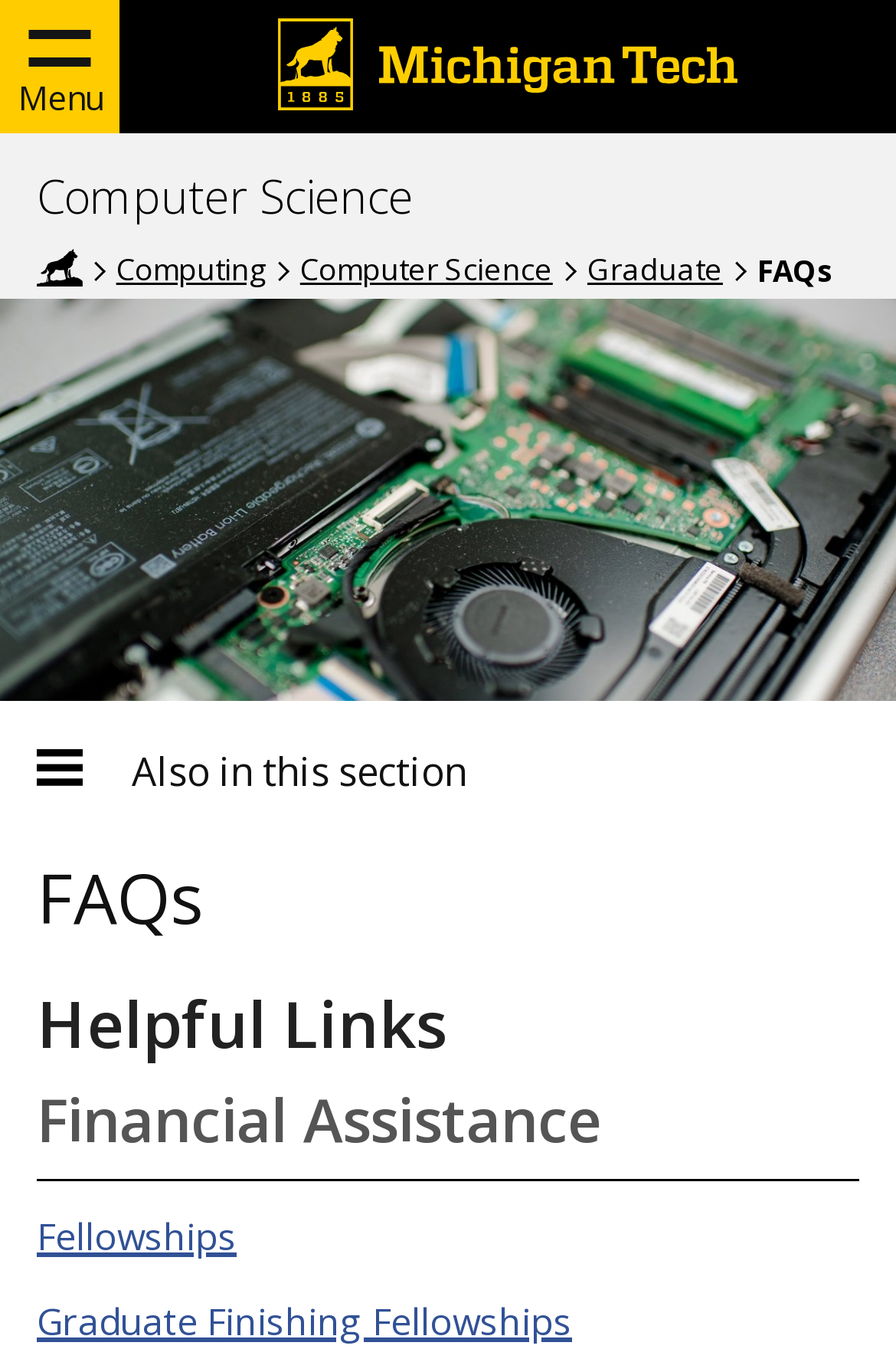Determine the bounding box coordinates of the element that should be clicked to execute the following command: "Visit the Michigan Tech homepage".

[0.305, 0.013, 0.828, 0.082]